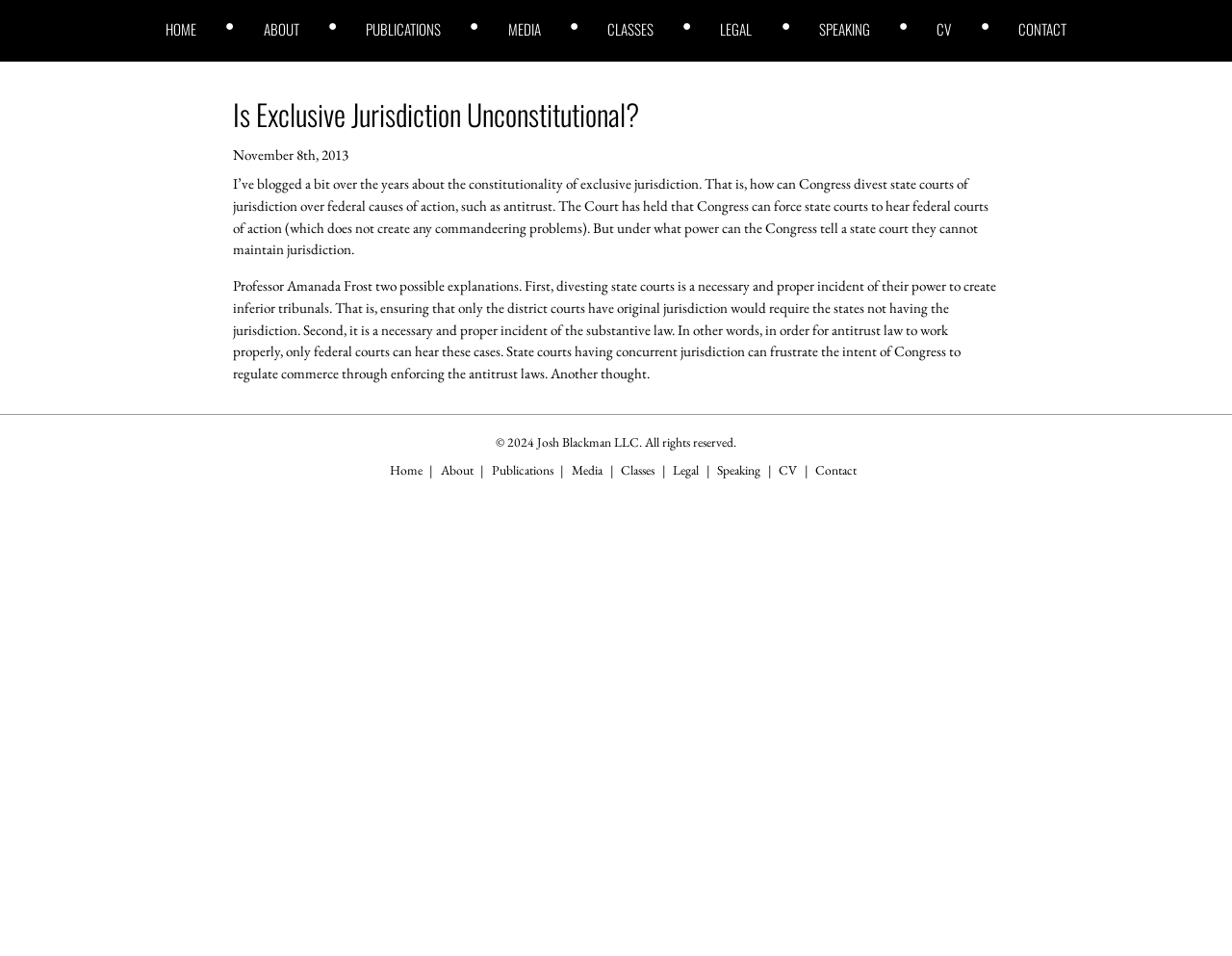Please identify the bounding box coordinates of the clickable region that I should interact with to perform the following instruction: "go to home page". The coordinates should be expressed as four float numbers between 0 and 1, i.e., [left, top, right, bottom].

[0.135, 0.023, 0.16, 0.038]